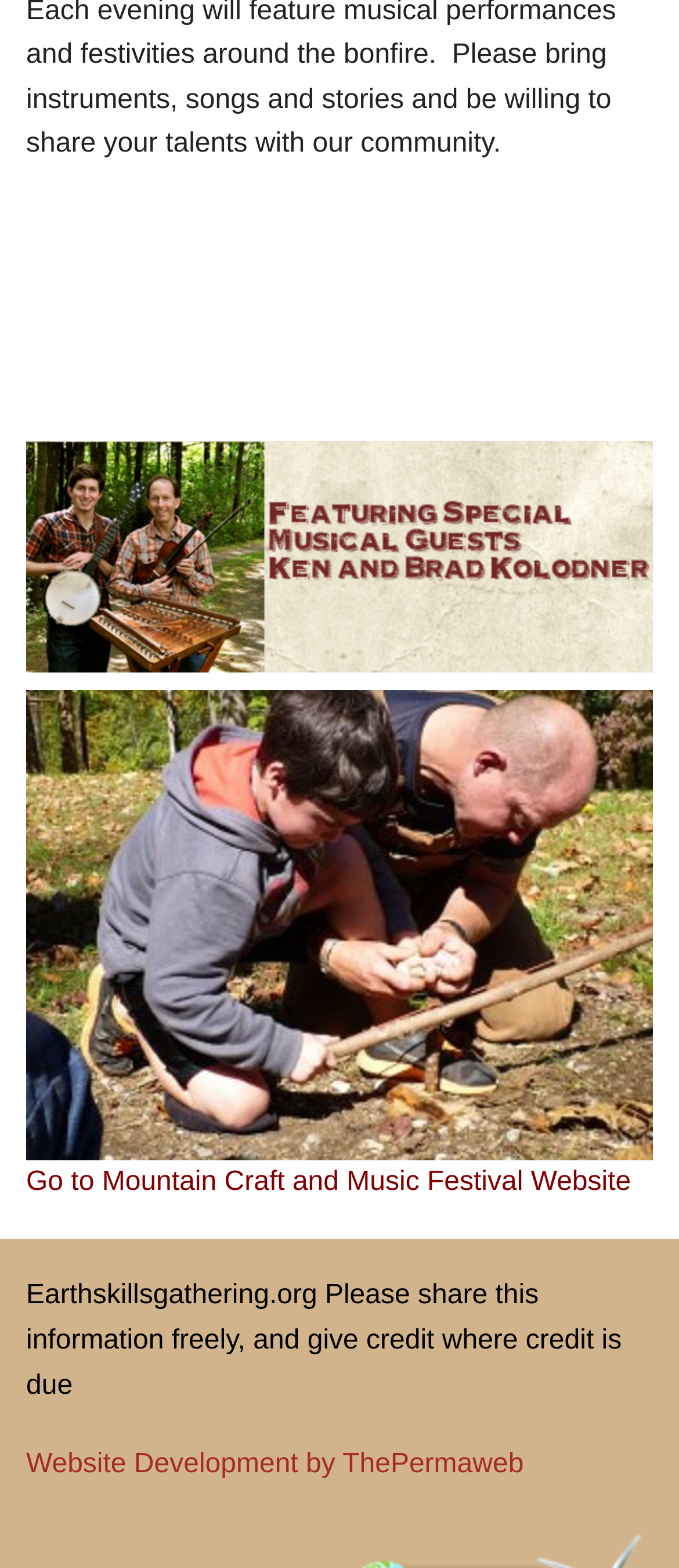What is the purpose of the text at the bottom?
Answer the question in as much detail as possible.

The text 'Earthskillsgathering.org Please share this information freely, and give credit where credit is due' at the bottom of the page suggests that the purpose of the text is to encourage sharing of information and giving credit where due.